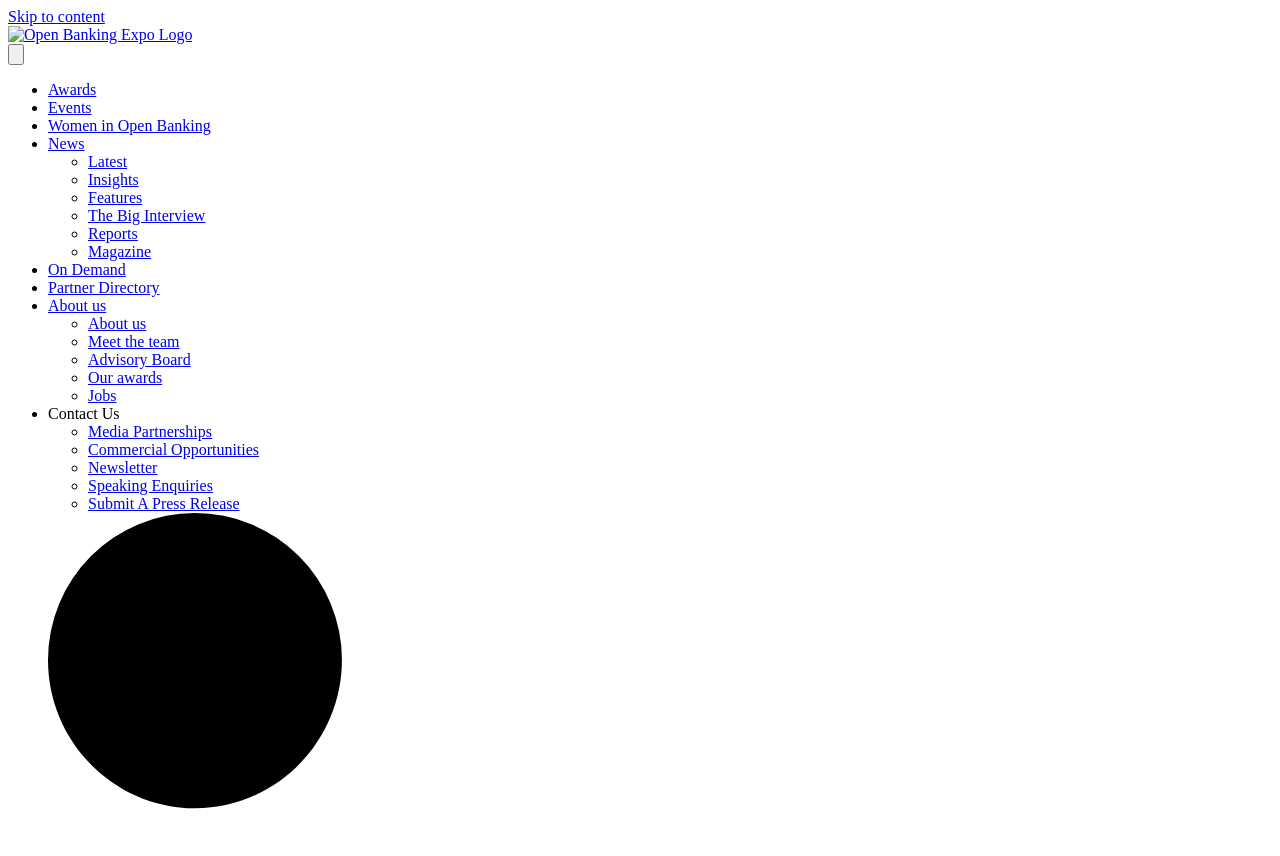Give an extensive and precise description of the webpage.

The webpage appears to be the homepage of Open Banking Expo, a financial news and information website. At the top left corner, there is a link to skip to the content, followed by the Open Banking Expo logo, which is an image. Next to the logo, there is a menu button.

Below the logo and menu button, there is a horizontal navigation menu with several links, including "Awards", "Events", "Women in Open Banking", and "News". Each link is preceded by a bullet point (•).

Further down, there is another horizontal navigation menu with more links, including "Latest", "Insights", "Features", "The Big Interview", "Reports", "Magazine", and "On Demand". These links are separated by circular bullet points (◦).

On the left side of the page, there is a vertical navigation menu with links to various sections of the website, including "About us", "Meet the team", "Advisory Board", "Our awards", "Jobs", "Contact Us", "Media Partnerships", "Commercial Opportunities", "Newsletter", "Speaking Enquiries", and "Submit A Press Release". Each link is preceded by a bullet point (• or ◦).

The main content of the page appears to be an article about LendInvest, a UK-based mortgage platform, partnering with DirectID, an Open Banking provider, to improve credit decisioning in the property finance market.